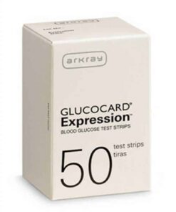What is the purpose of the product?
We need a detailed and exhaustive answer to the question. Please elaborate.

The product is specifically designed for monitoring blood glucose levels, as stated in the caption. This is evident from the product name 'GlucoCard Expression' and the description of the product as a solution for managing diabetes.